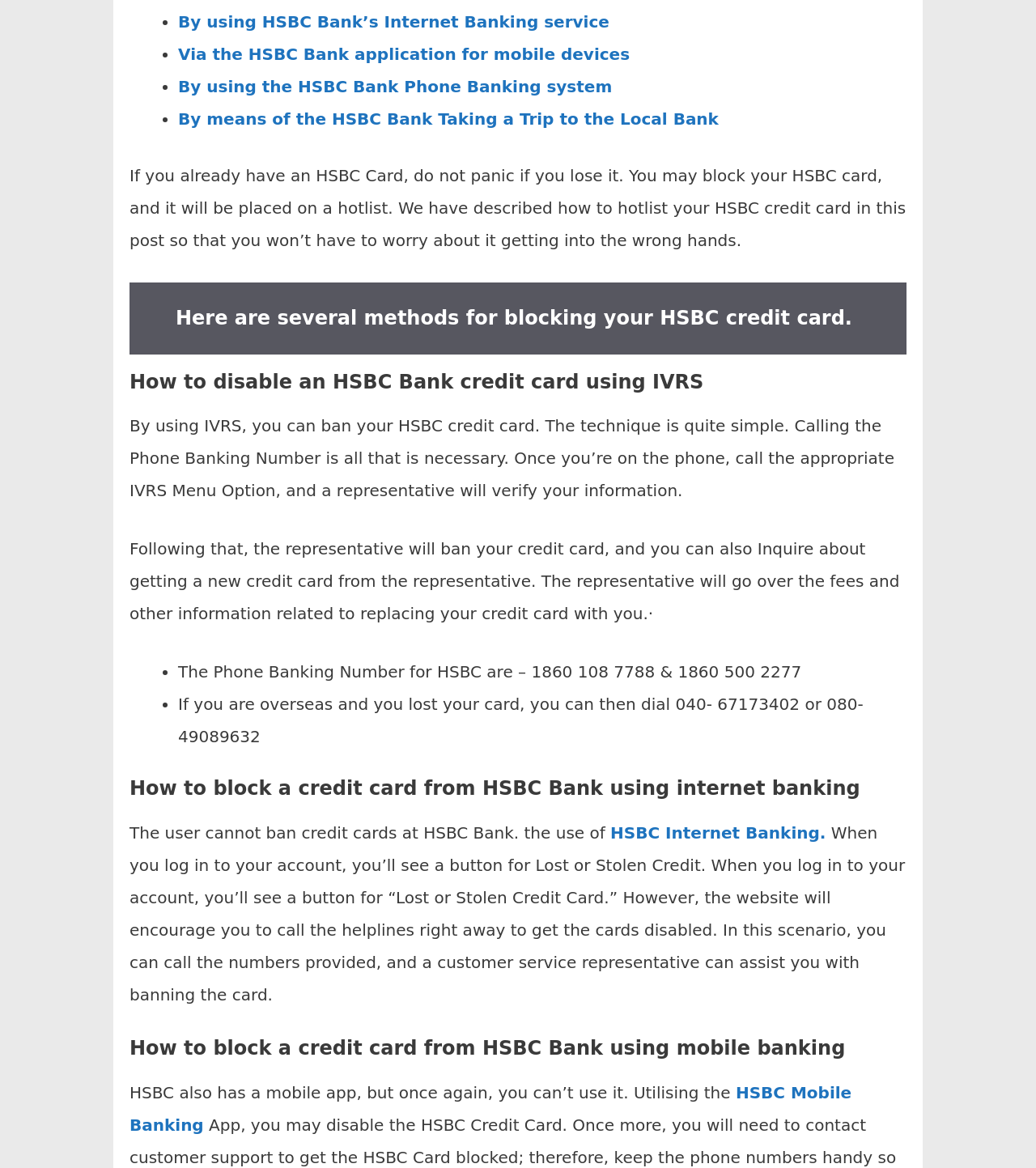Respond with a single word or phrase:
What is the phone banking number for HSBC in India?

1860 108 7788 & 1860 500 2277